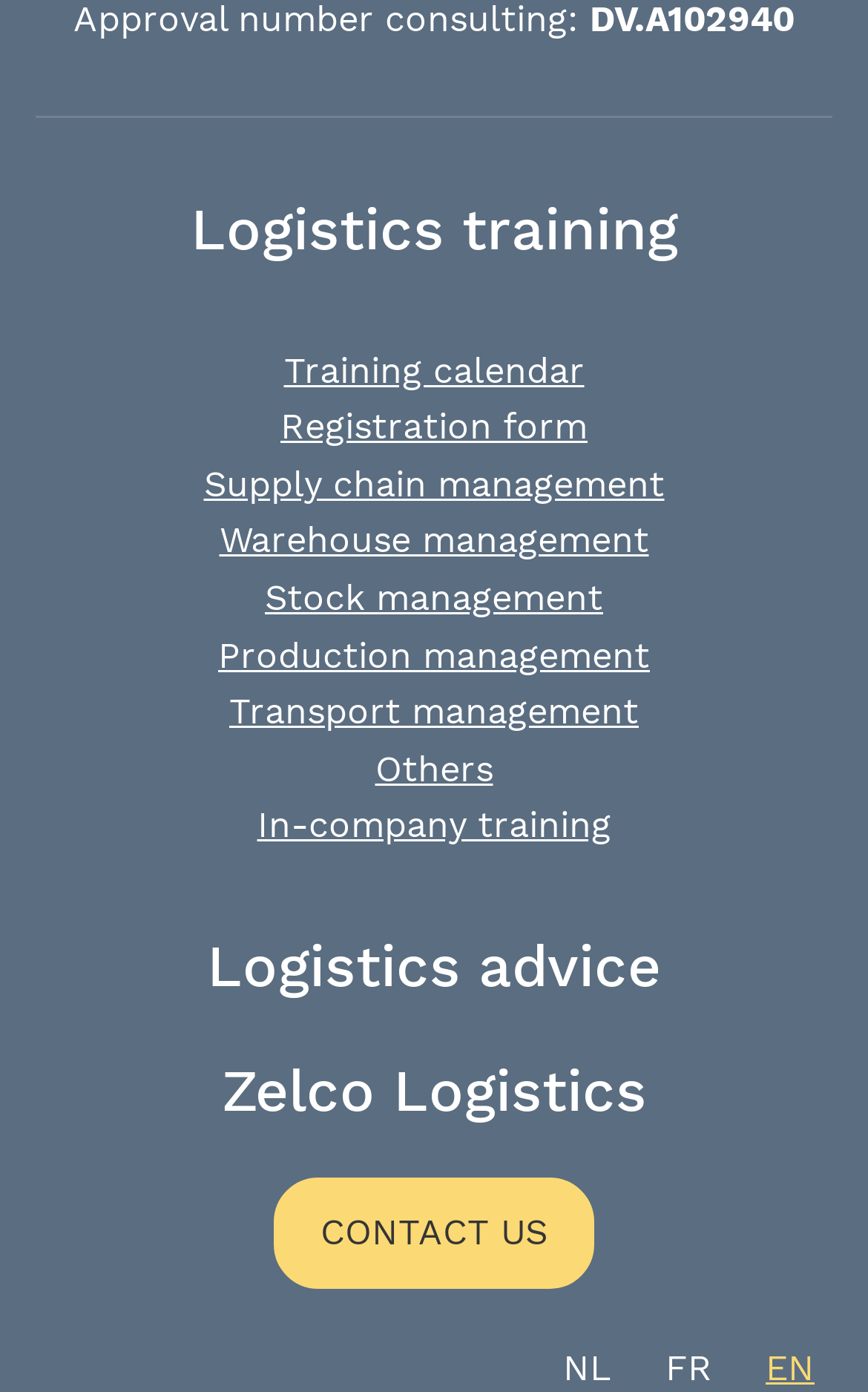Identify the bounding box coordinates necessary to click and complete the given instruction: "Click on Logistics training".

[0.219, 0.136, 0.781, 0.194]